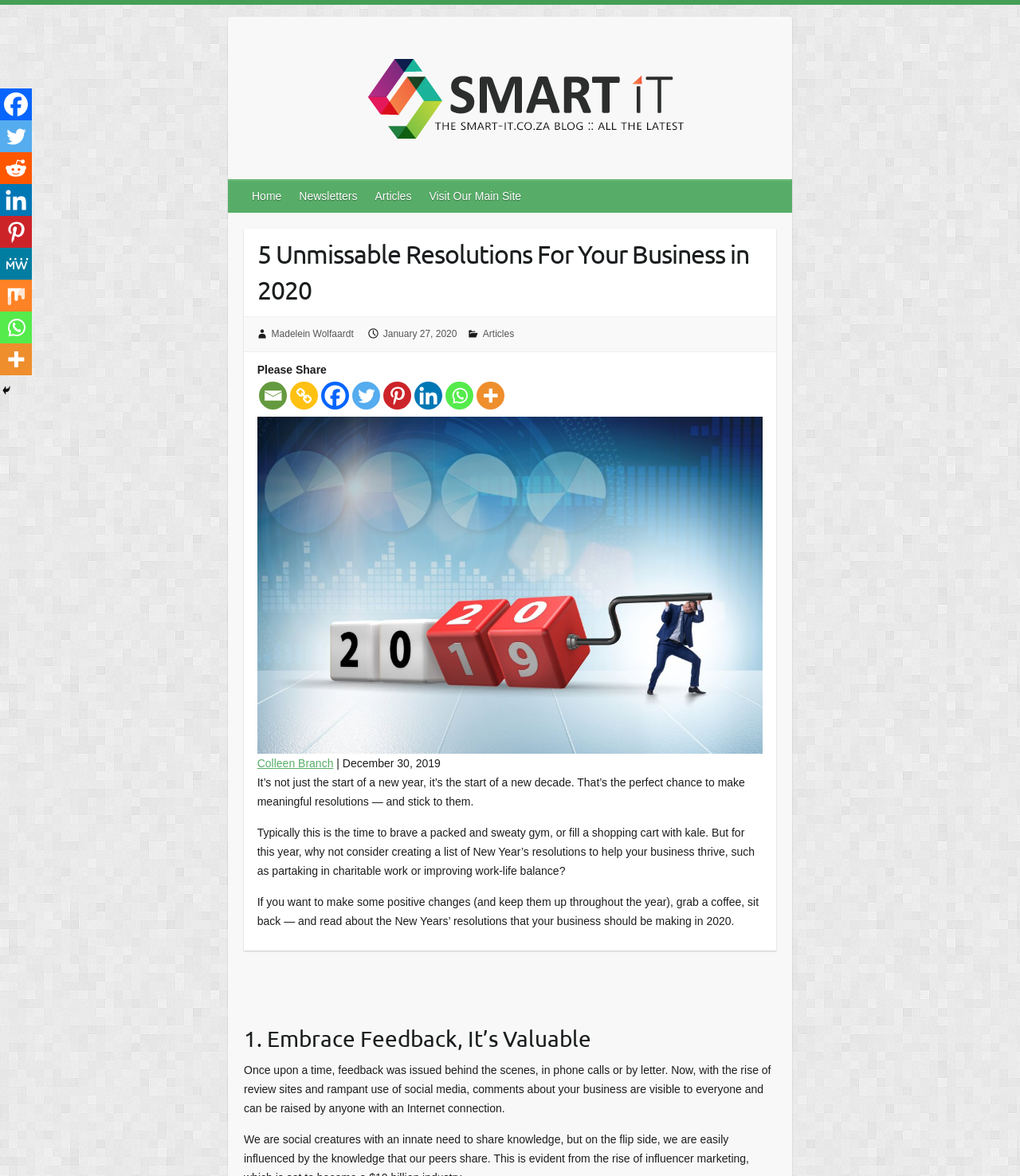Provide a brief response to the question below using a single word or phrase: 
What is the name of the blog?

Smart-it Blog